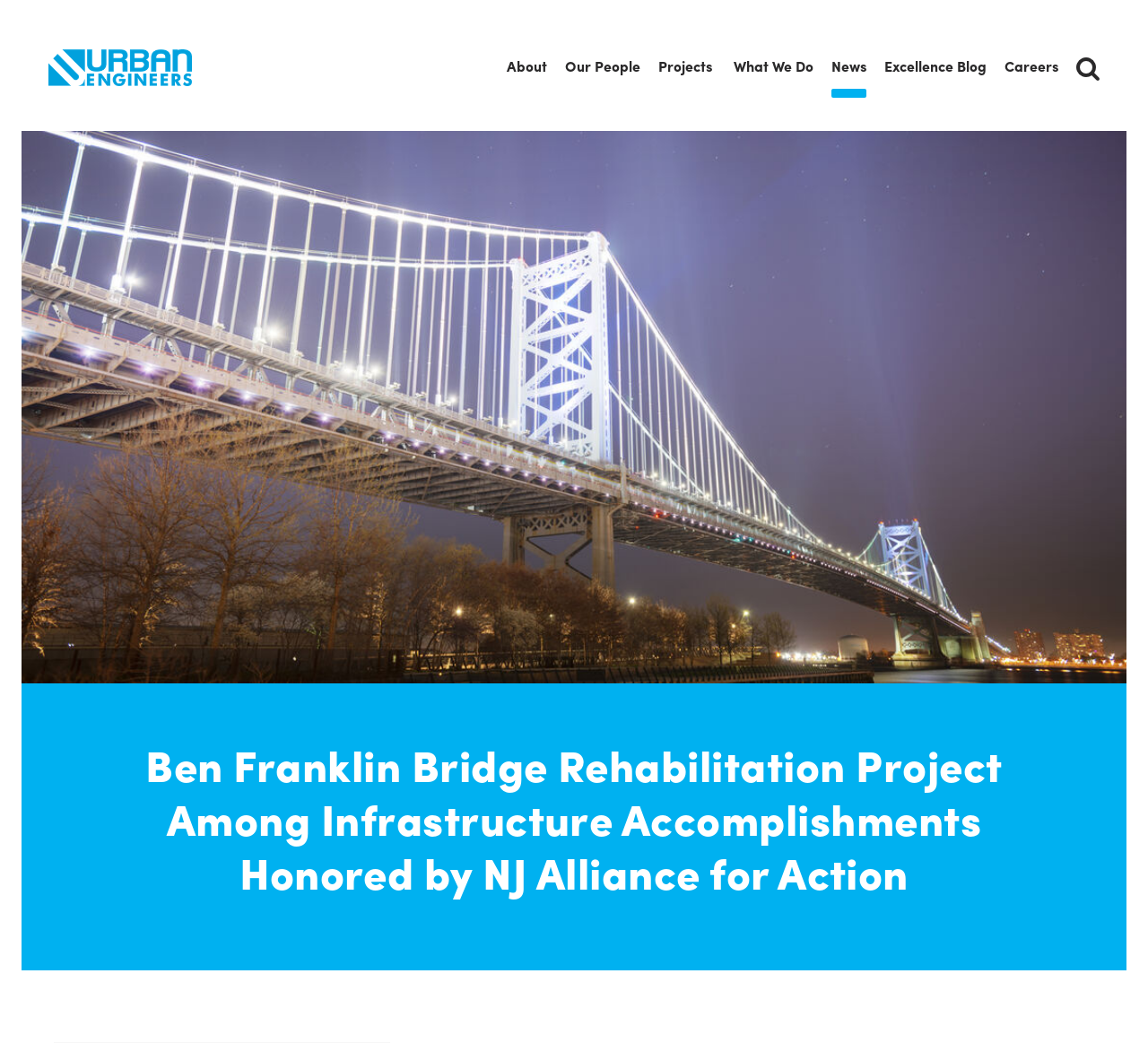For the given element description Projects, determine the bounding box coordinates of the UI element. The coordinates should follow the format (top-left x, top-left y, bottom-right x, bottom-right y) and be within the range of 0 to 1.

[0.566, 0.046, 0.628, 0.081]